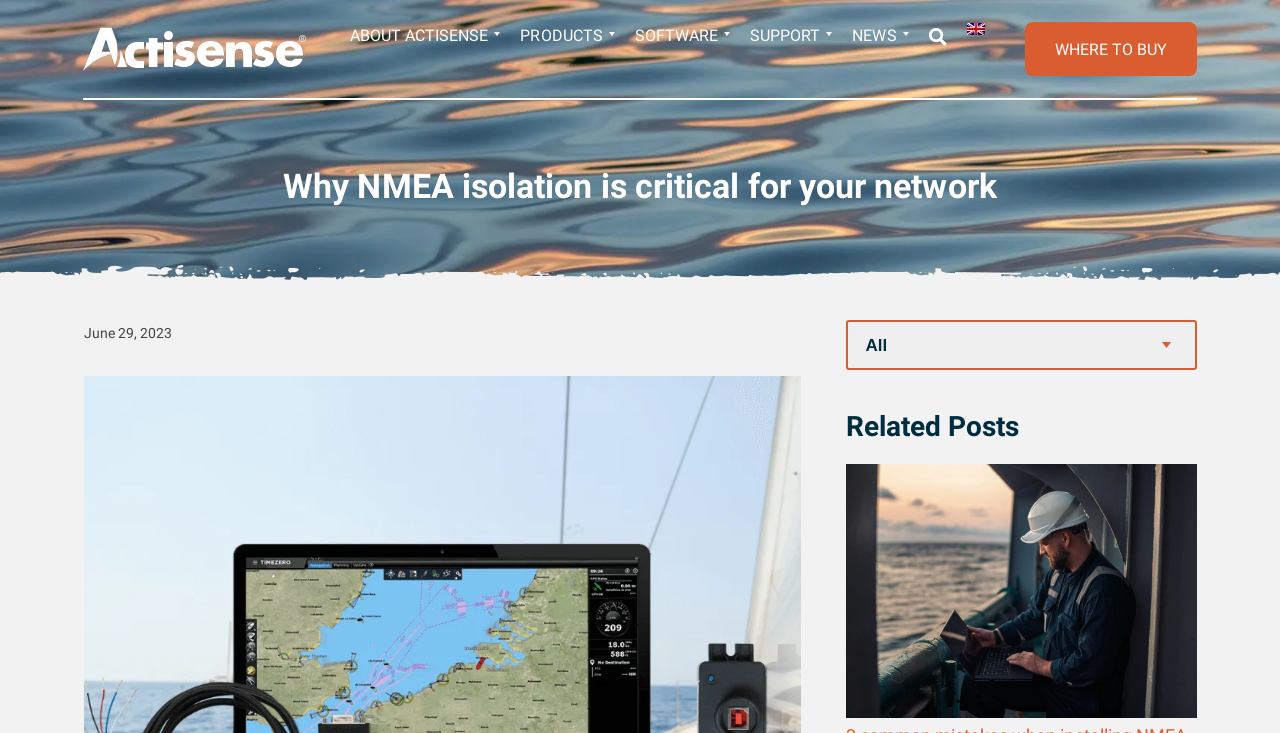Carefully examine the image and provide an in-depth answer to the question: How many main navigation links are there?

I counted the number of link elements with text content in the top navigation bar and found five links: 'ABOUT ACTISENSE', 'PRODUCTS', 'SOFTWARE', 'SUPPORT', and 'NEWS'.